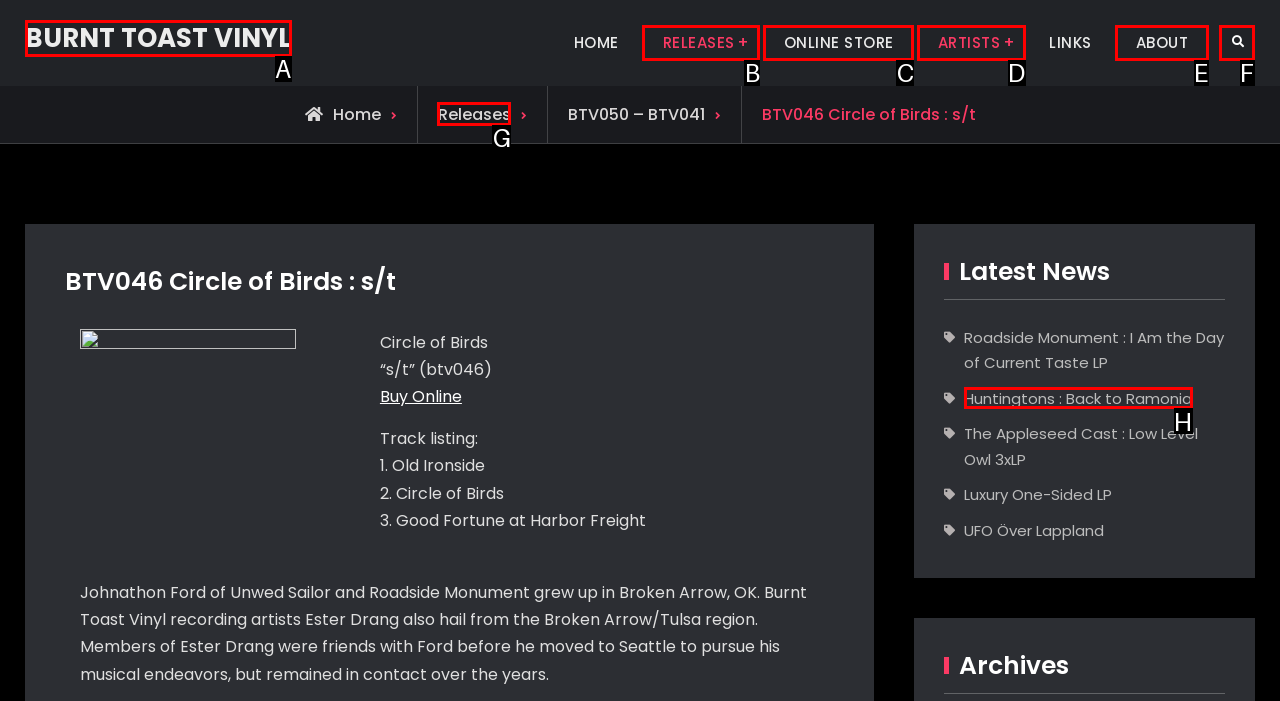Which UI element's letter should be clicked to achieve the task: Search for something
Provide the letter of the correct choice directly.

F